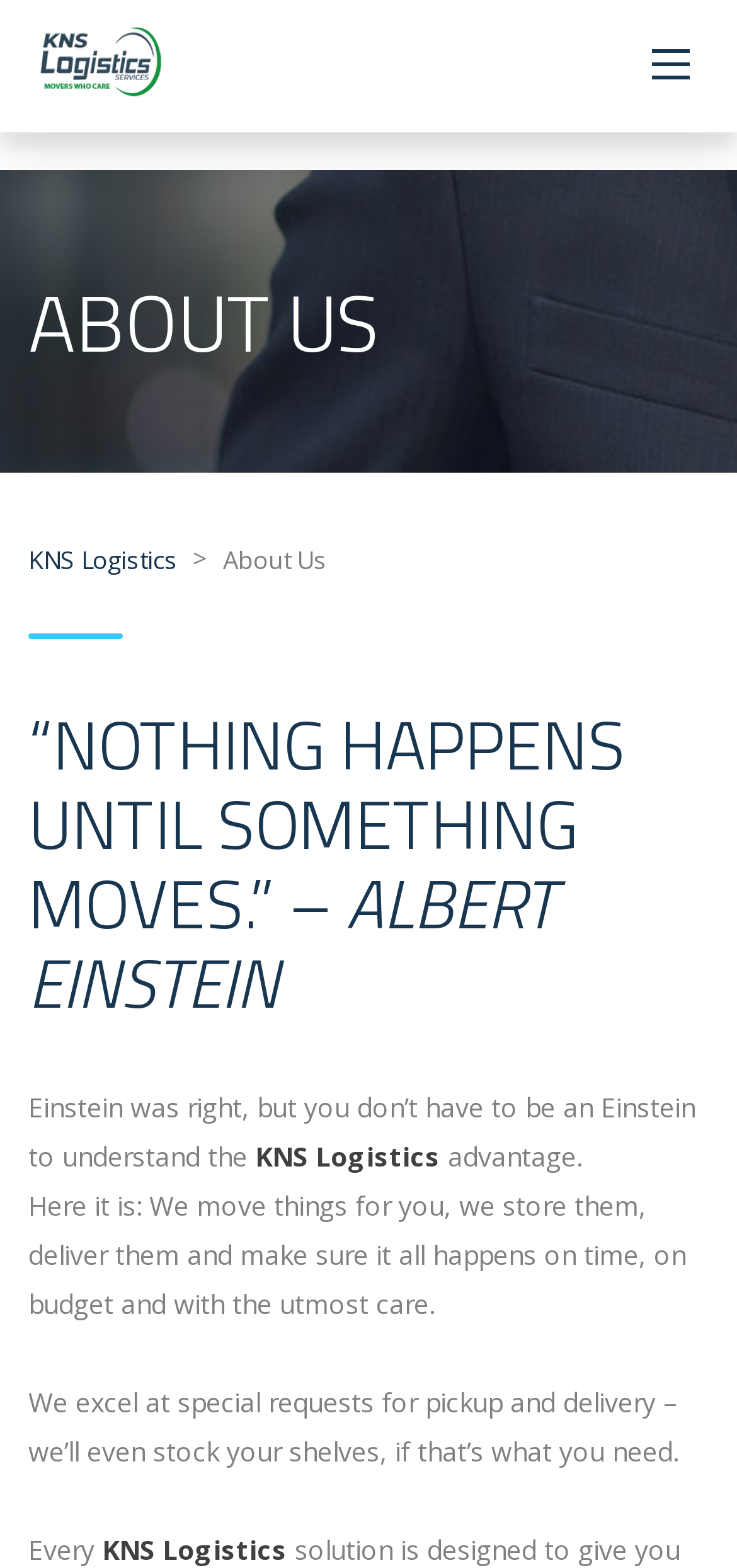Please provide a brief answer to the following inquiry using a single word or phrase:
Who is quoted on the webpage?

Albert Einstein